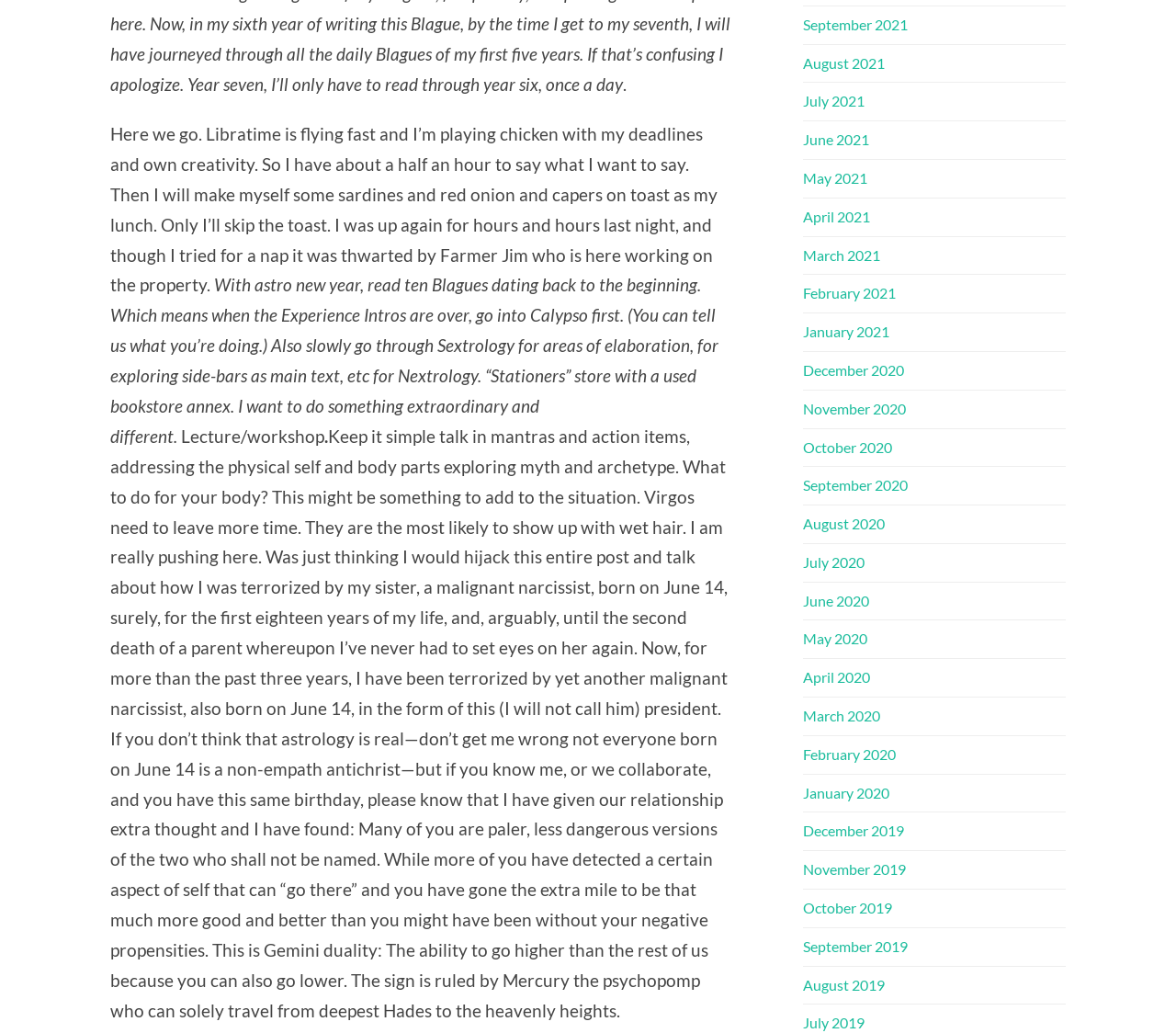Identify the bounding box coordinates necessary to click and complete the given instruction: "Click on Lecture/workshop".

[0.154, 0.412, 0.276, 0.432]